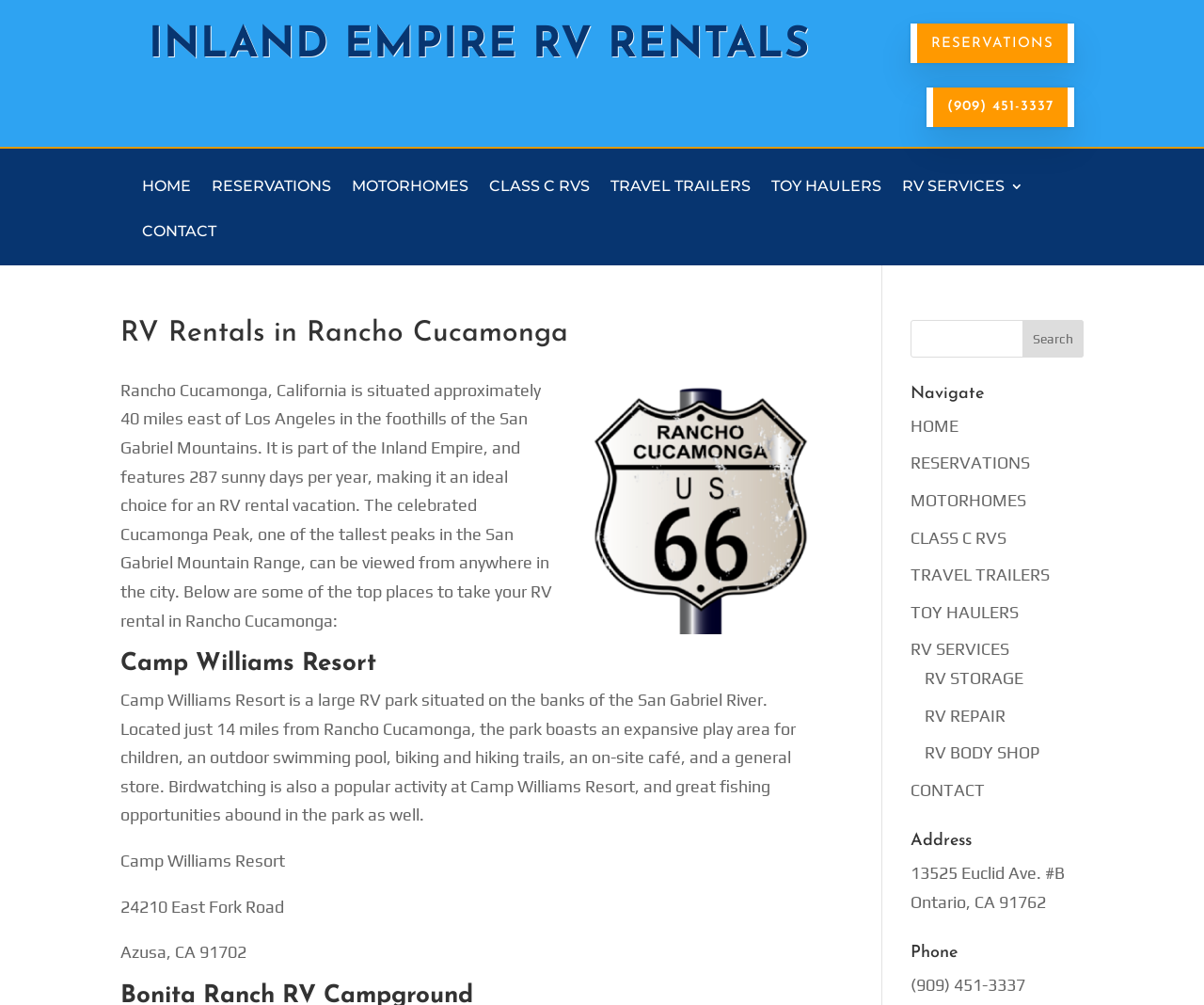What is the name of the RV park mentioned on the webpage?
Refer to the image and provide a concise answer in one word or phrase.

Camp Williams Resort